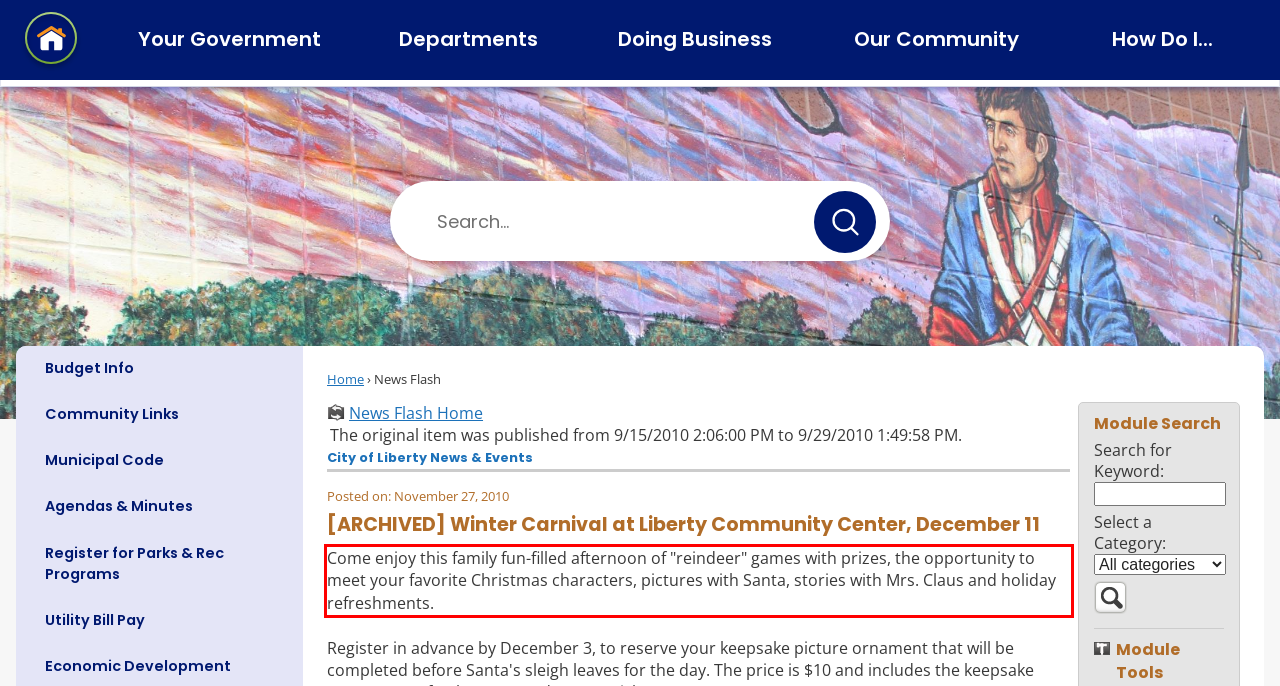Please identify the text within the red rectangular bounding box in the provided webpage screenshot.

Come enjoy this family fun-filled afternoon of "reindeer" games with prizes, the opportunity to meet your favorite Christmas characters, pictures with Santa, stories with Mrs. Claus and holiday refreshments.